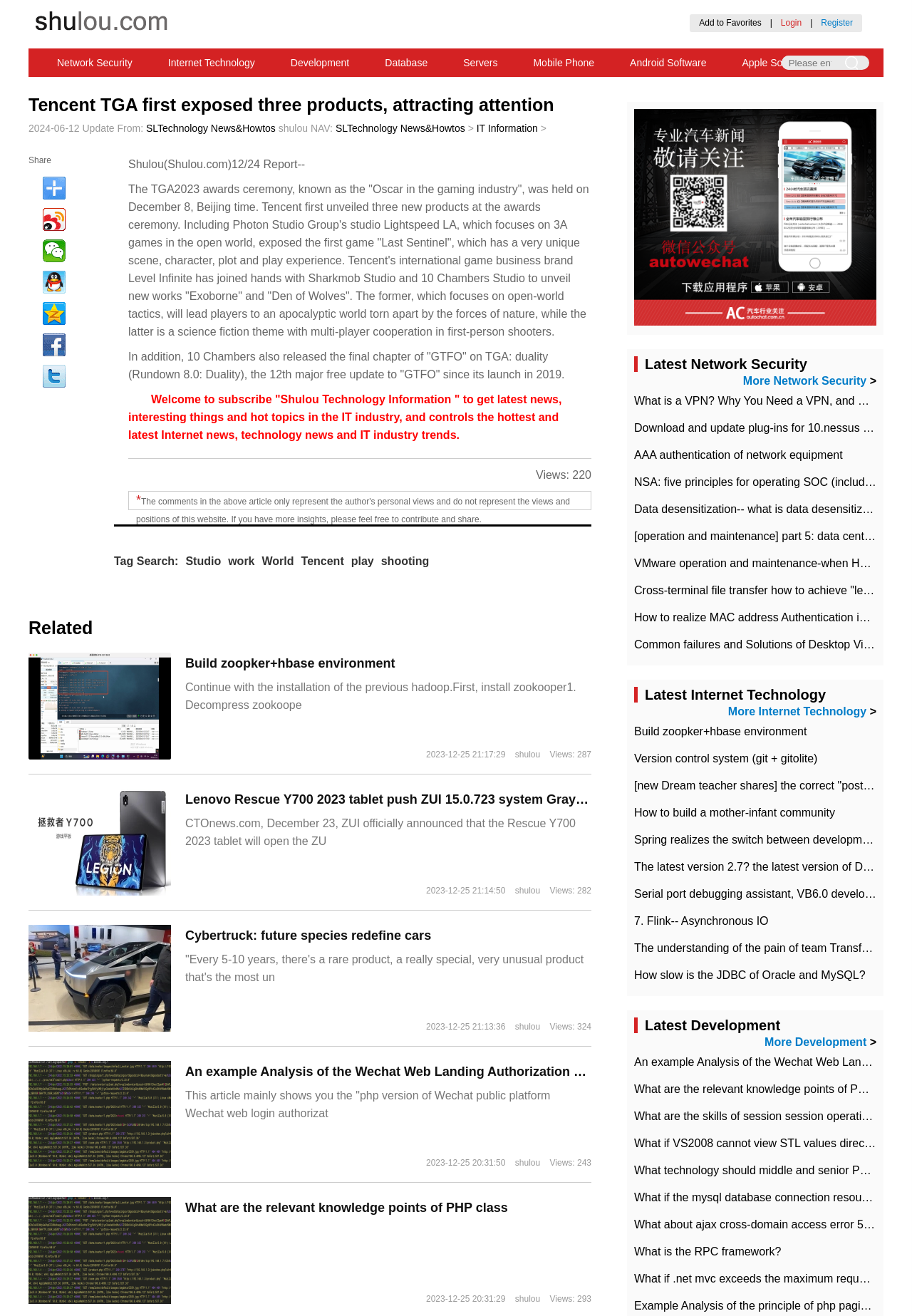Construct a comprehensive description capturing every detail on the webpage.

This webpage is about technology news and updates. At the top, there is a navigation bar with links to various categories such as Network Security, Internet Technology, Development, and more. Below the navigation bar, there is a search box and a button to log in or register.

The main content of the webpage is an article about Tencent's unveiling of three new products at the TGA2023 awards ceremony. The article provides details about the products, including Photon Studio Group's studio Lightspeed LA, Level Infinite's new works "Exoborne" and "Den of Wolves", and 10 Chambers' final chapter of "GTFO".

To the right of the article, there are links to share the article on various social media platforms such as Weibo, Wechat, QQ, and Facebook. Below the article, there are related news articles with headings, images, and brief summaries. Each related article has a link to read more and displays the number of views.

At the bottom of the webpage, there are more related news articles, each with a heading, image, and brief summary. The webpage also displays the number of views for each article. Overall, the webpage provides a wealth of information about technology news and updates, with a focus on Tencent's new products and related news articles.